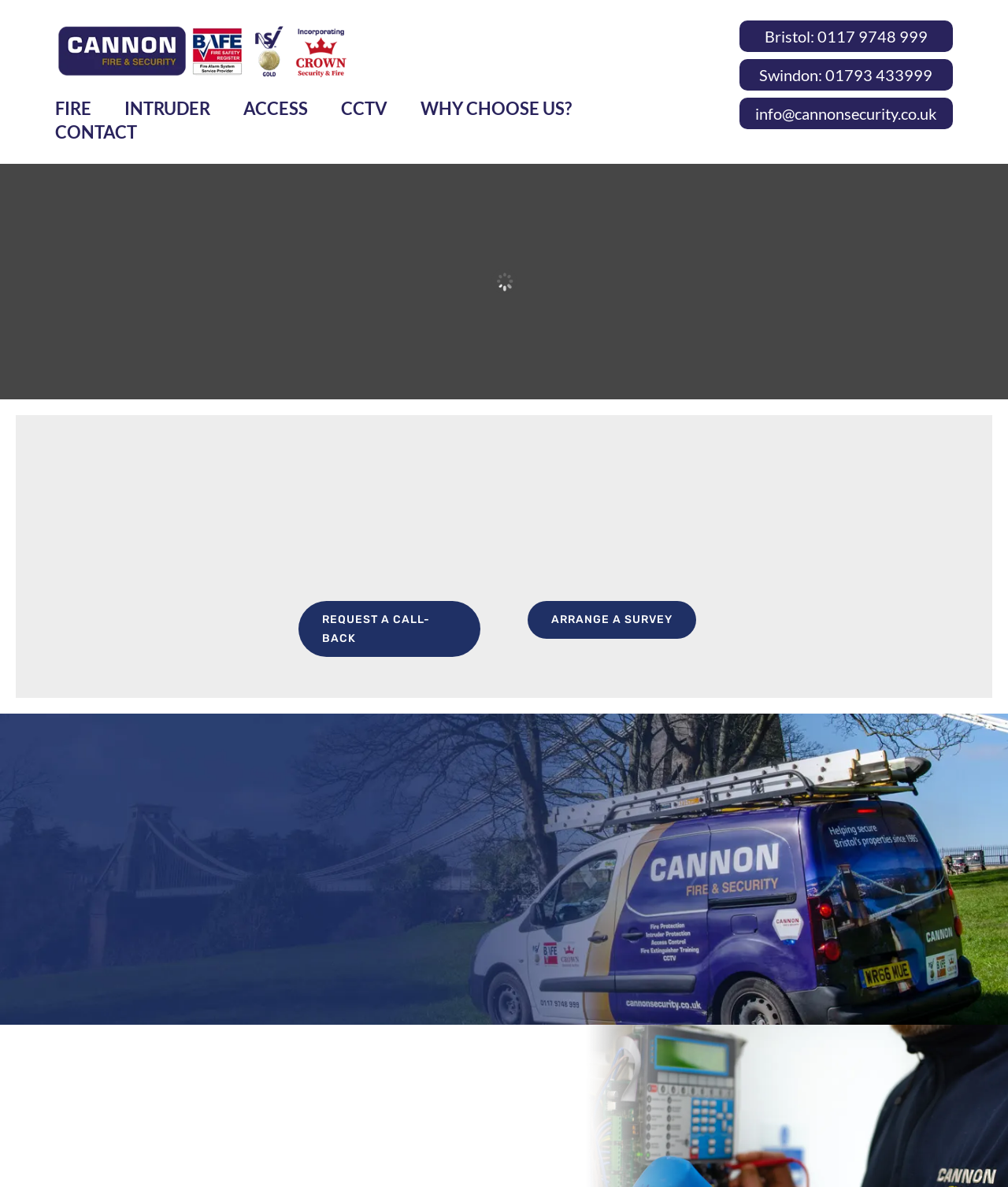Please respond to the question using a single word or phrase:
What type of services does Cannon Security provide?

Fire alarm systems